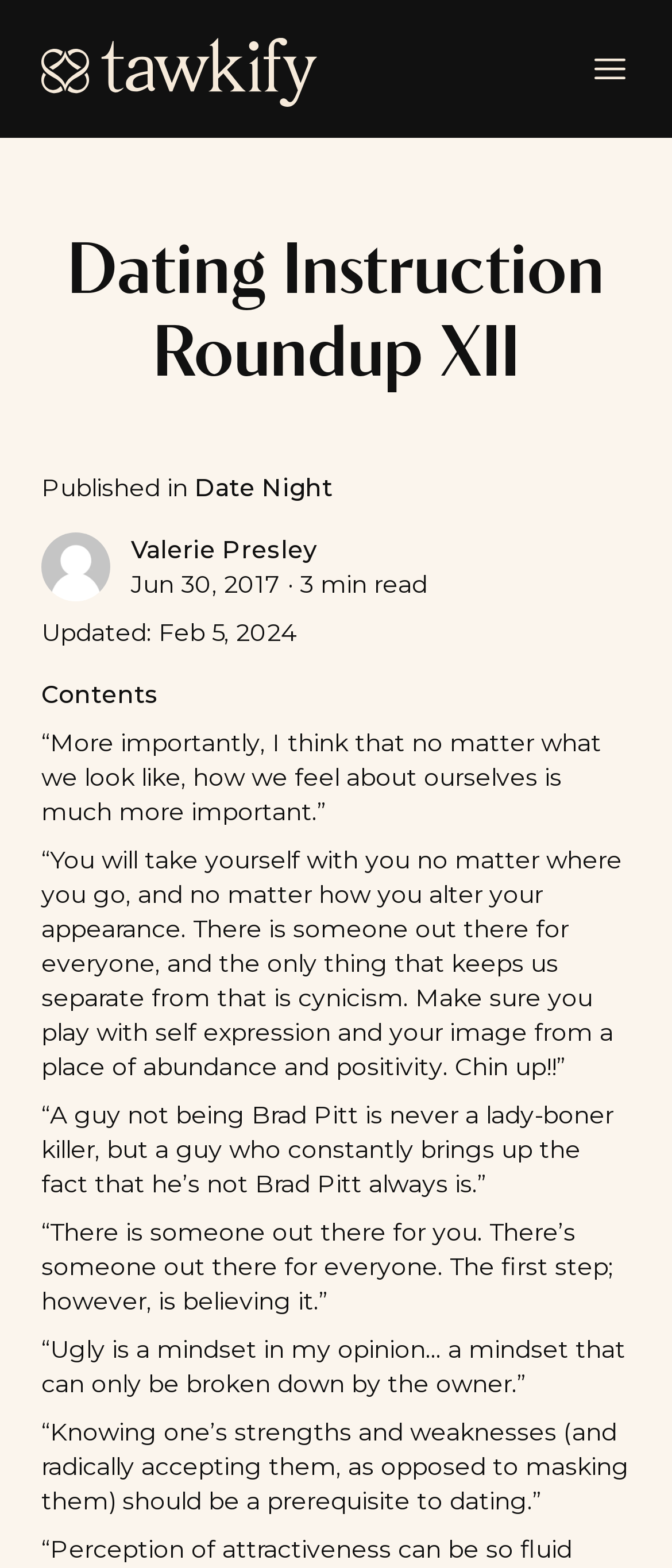Find the bounding box coordinates of the clickable area that will achieve the following instruction: "Click the Tawkify logo".

[0.062, 0.022, 0.472, 0.066]